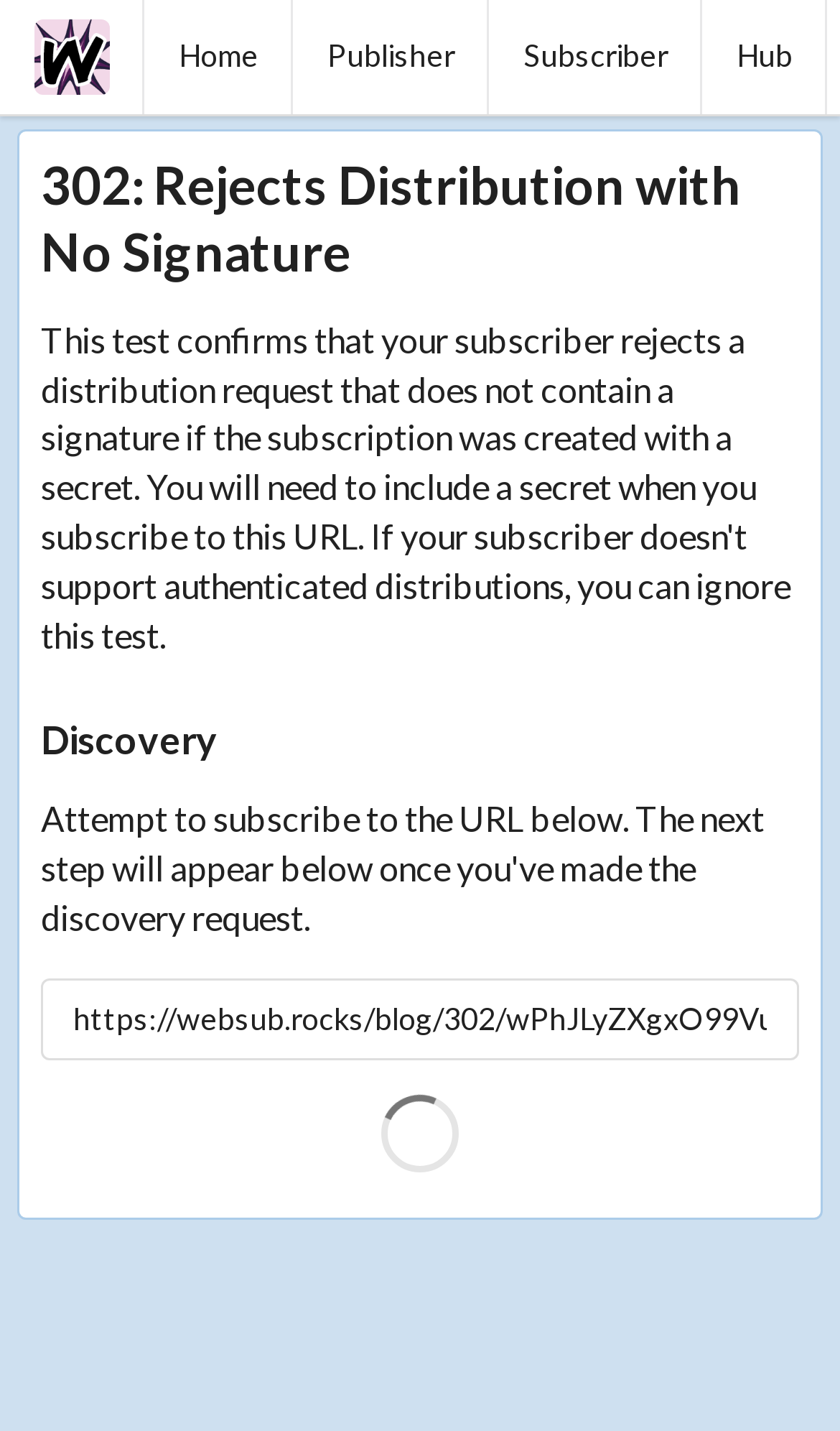What is the purpose of the textbox?
Can you provide a detailed and comprehensive answer to the question?

The textbox is located below the headings and has a large bounding box, indicating it is a prominent input field. Its purpose is likely to accept user input, possibly related to the topics mentioned in the headings.